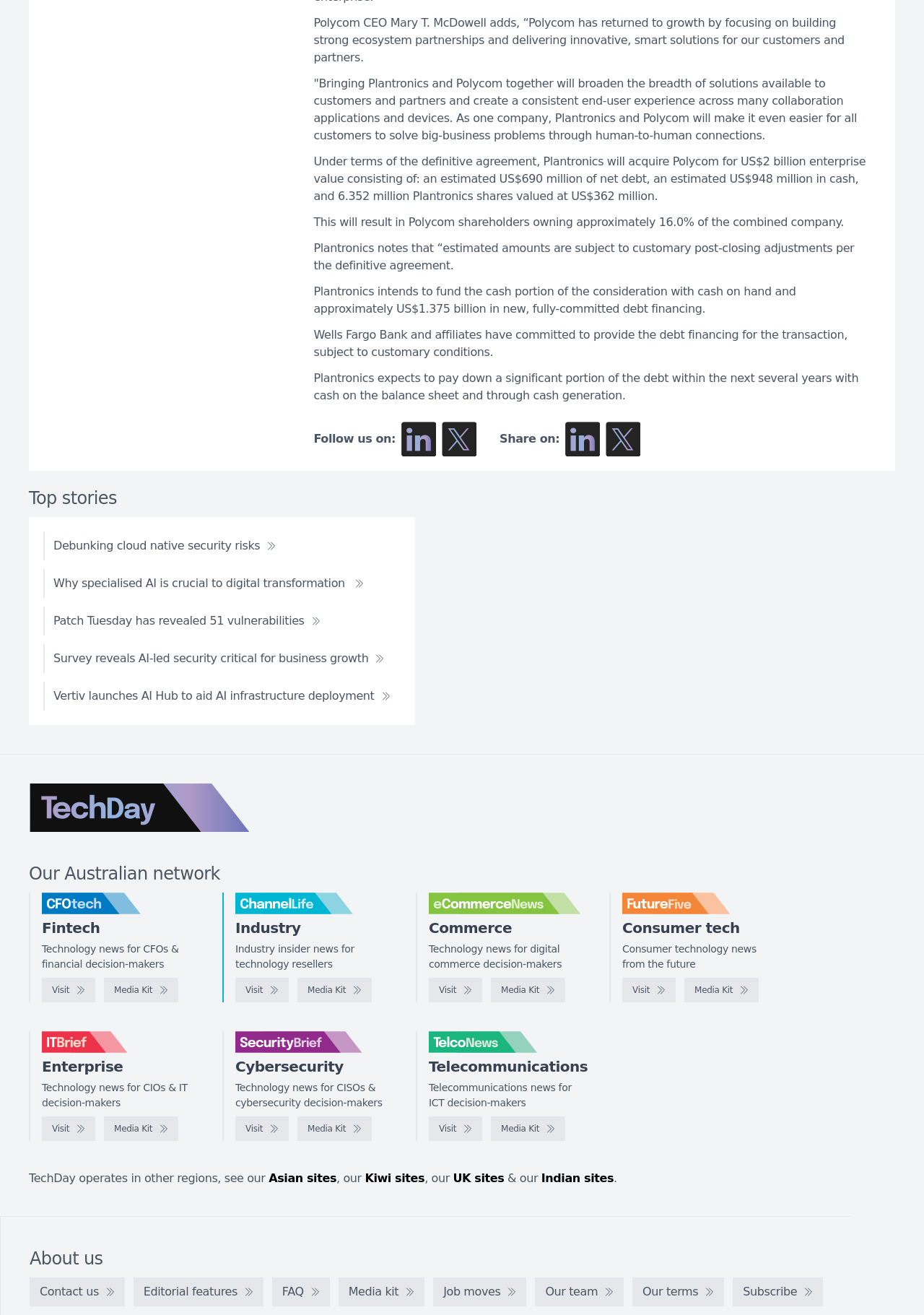Utilize the details in the image to thoroughly answer the following question: How much debt will Plantronics have after the acquisition?

According to the text, 'Plantronics intends to fund the cash portion of the consideration with cash on hand and approximately US$1.375 billion in new, fully-committed debt financing.' This indicates that Plantronics will have US$1.375 billion in debt after the acquisition.